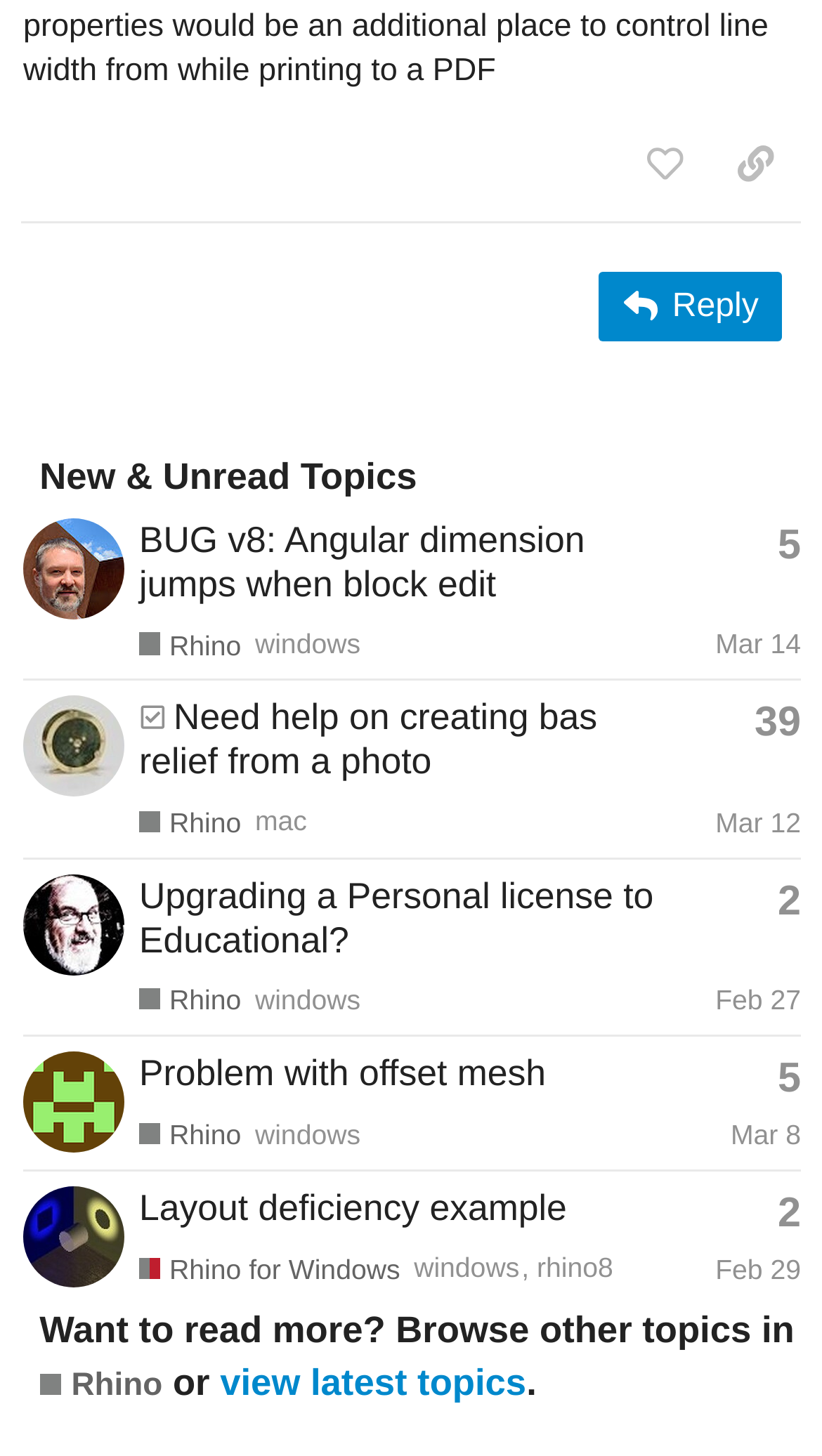Identify the bounding box coordinates of the element to click to follow this instruction: 'View latest topics'. Ensure the coordinates are four float values between 0 and 1, provided as [left, top, right, bottom].

[0.268, 0.934, 0.64, 0.963]